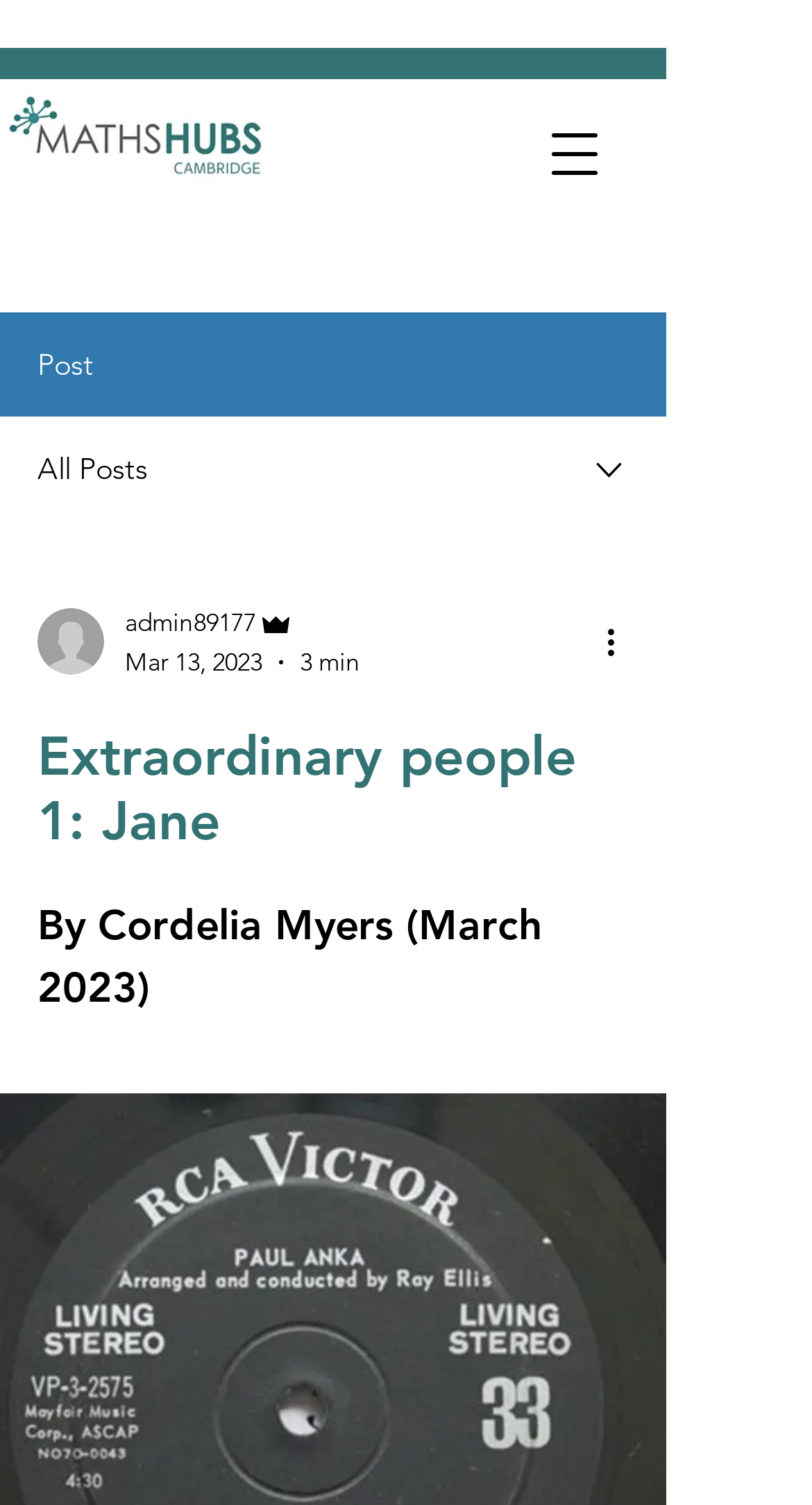Identify the bounding box coordinates for the UI element described by the following text: "parent_node: admin89177". Provide the coordinates as four float numbers between 0 and 1, in the format [left, top, right, bottom].

[0.046, 0.404, 0.128, 0.448]